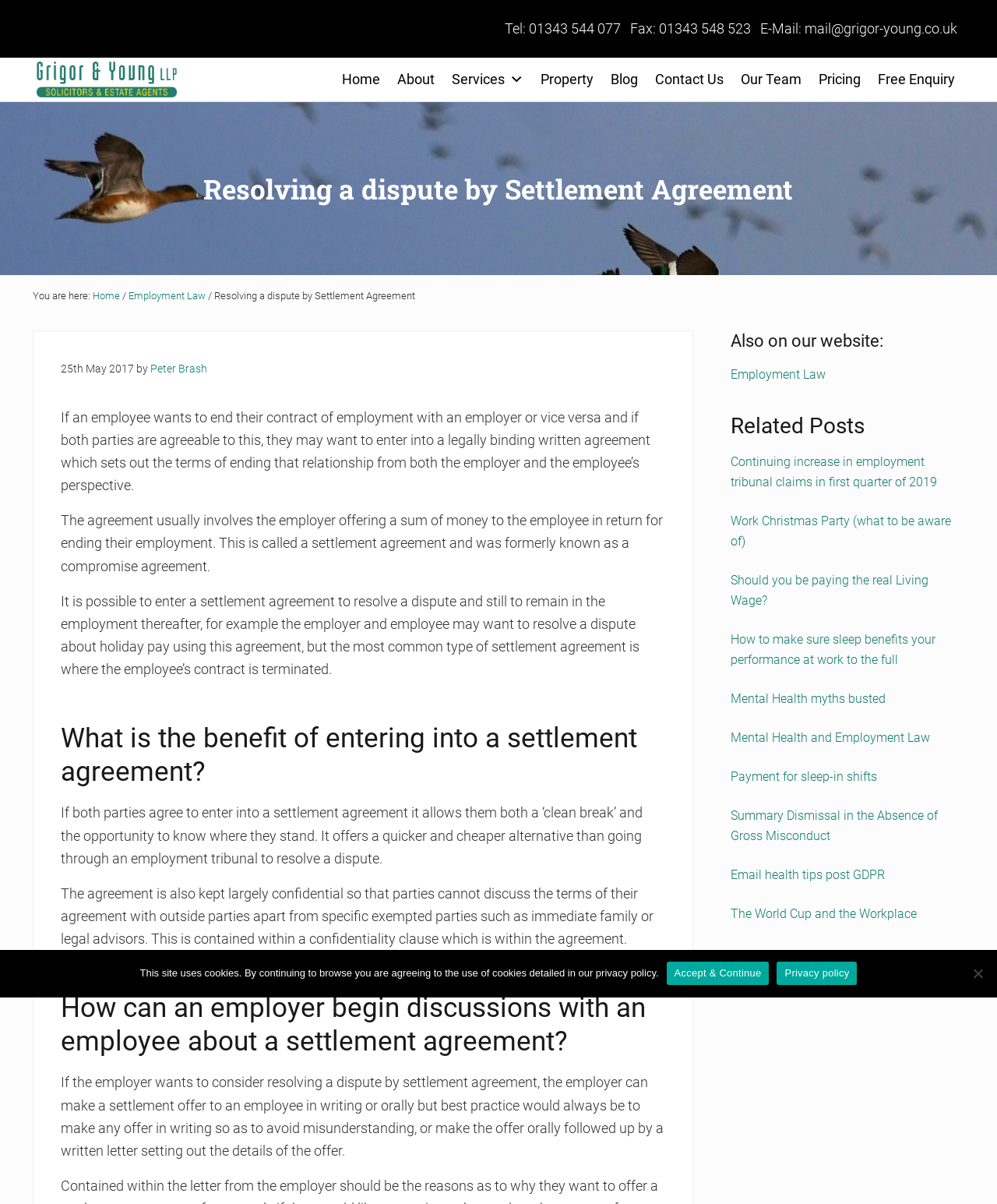Who wrote the article on resolving disputes by settlement agreement?
Please provide a single word or phrase as your answer based on the screenshot.

Peter Brash